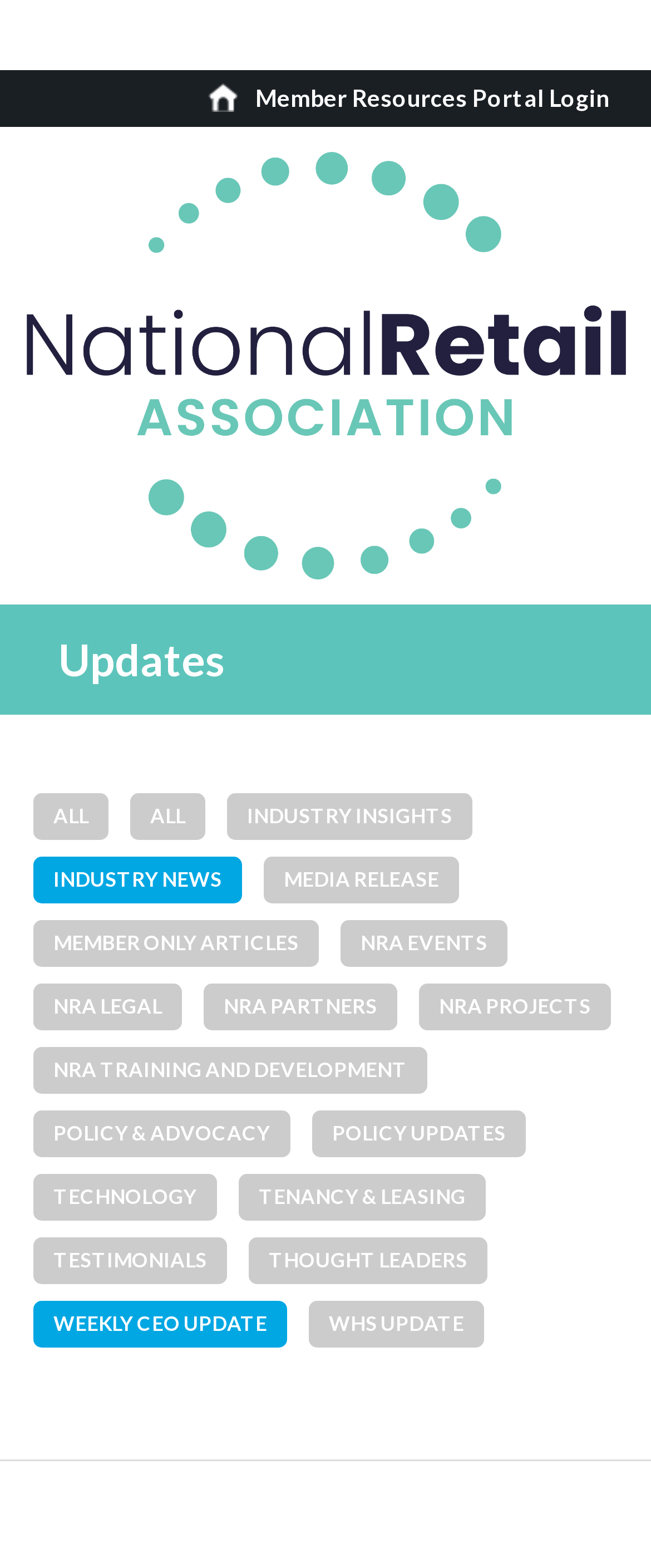Please determine the bounding box coordinates of the element to click in order to execute the following instruction: "View Industry Insights". The coordinates should be four float numbers between 0 and 1, specified as [left, top, right, bottom].

[0.349, 0.506, 0.726, 0.536]